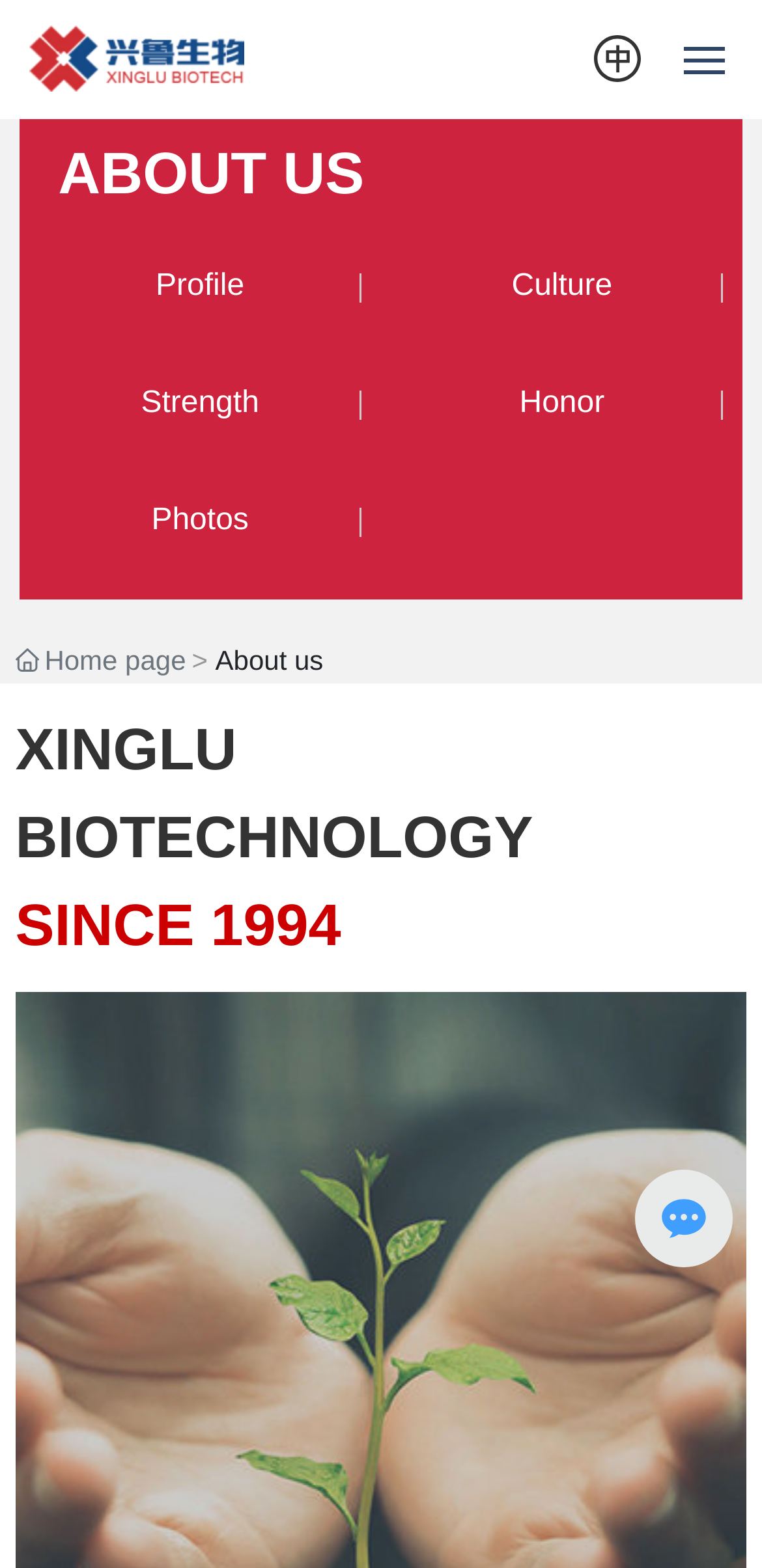Please specify the coordinates of the bounding box for the element that should be clicked to carry out this instruction: "Check the company news". The coordinates must be four float numbers between 0 and 1, formatted as [left, top, right, bottom].

[0.051, 0.359, 0.909, 0.386]